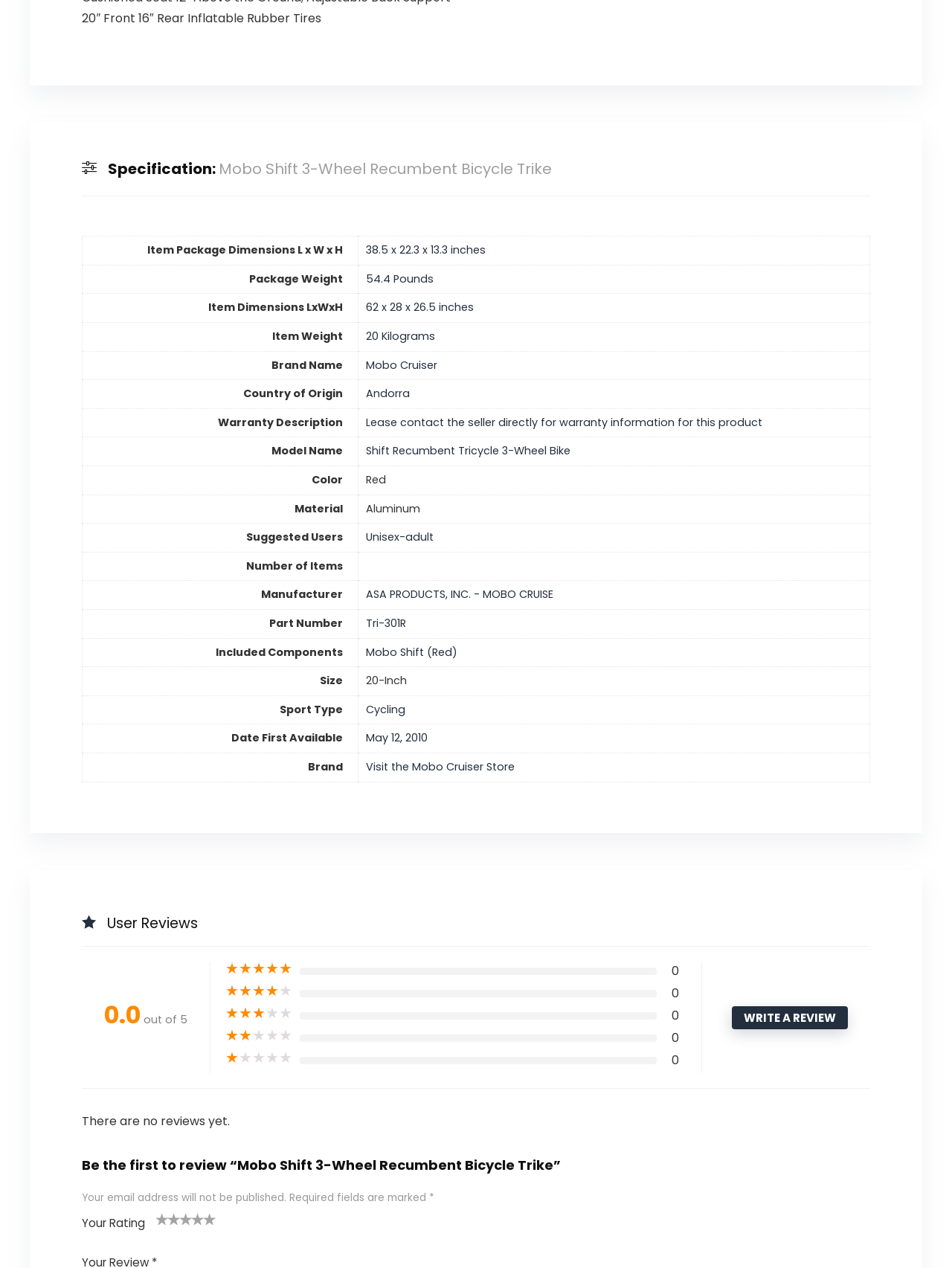Please provide a comprehensive answer to the question below using the information from the image: What is the package weight?

I found the package weight by looking at the table element with the rowheader 'Package Weight' and the corresponding gridcell with the text '54.4 Pounds'.